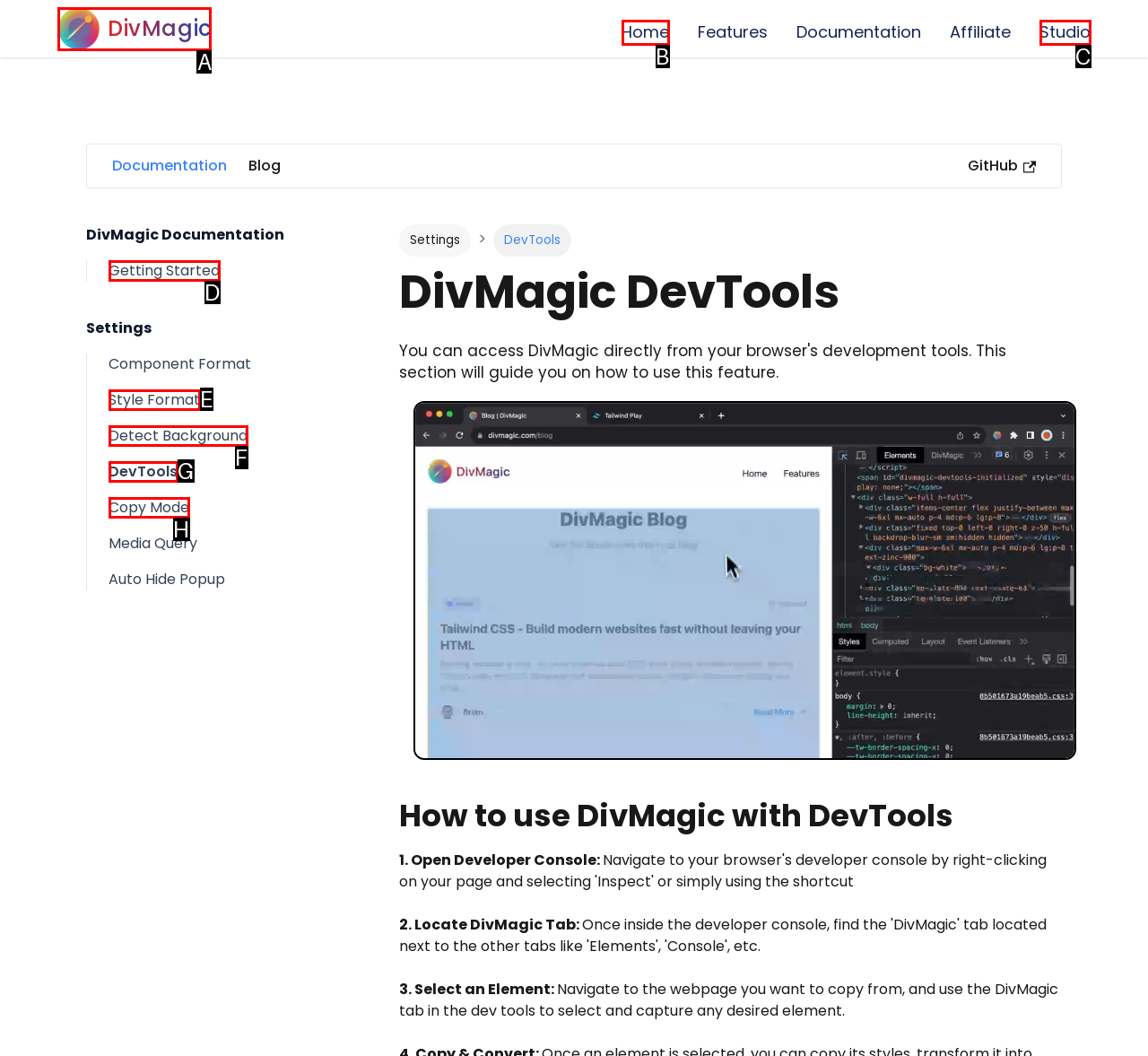Tell me the correct option to click for this task: Click on the DivMagic link
Write down the option's letter from the given choices.

A